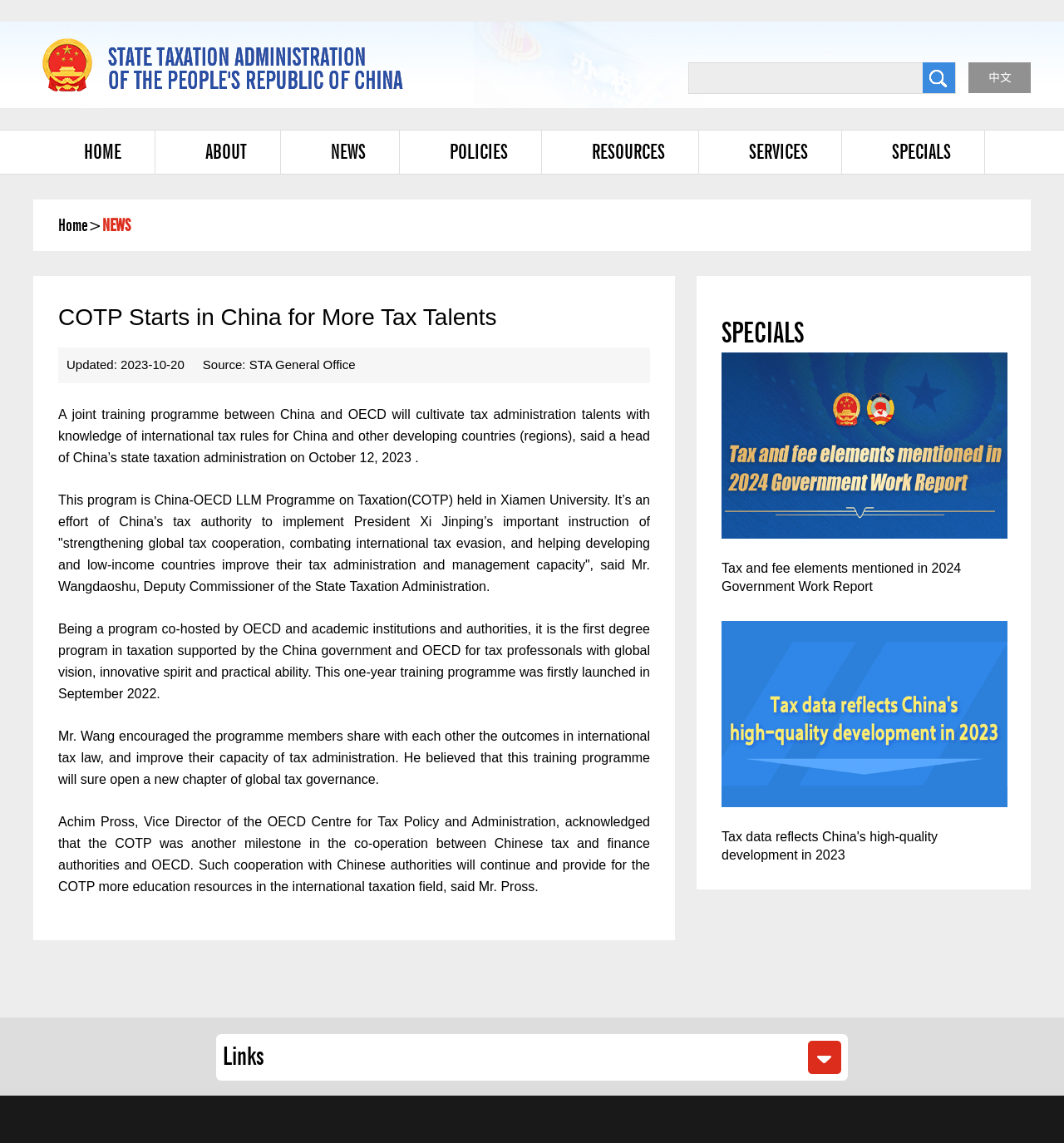Identify the bounding box coordinates of the section to be clicked to complete the task described by the following instruction: "Click the link to read more about Tax and fee elements mentioned in 2024 Government Work Report". The coordinates should be four float numbers between 0 and 1, formatted as [left, top, right, bottom].

[0.678, 0.489, 0.947, 0.521]